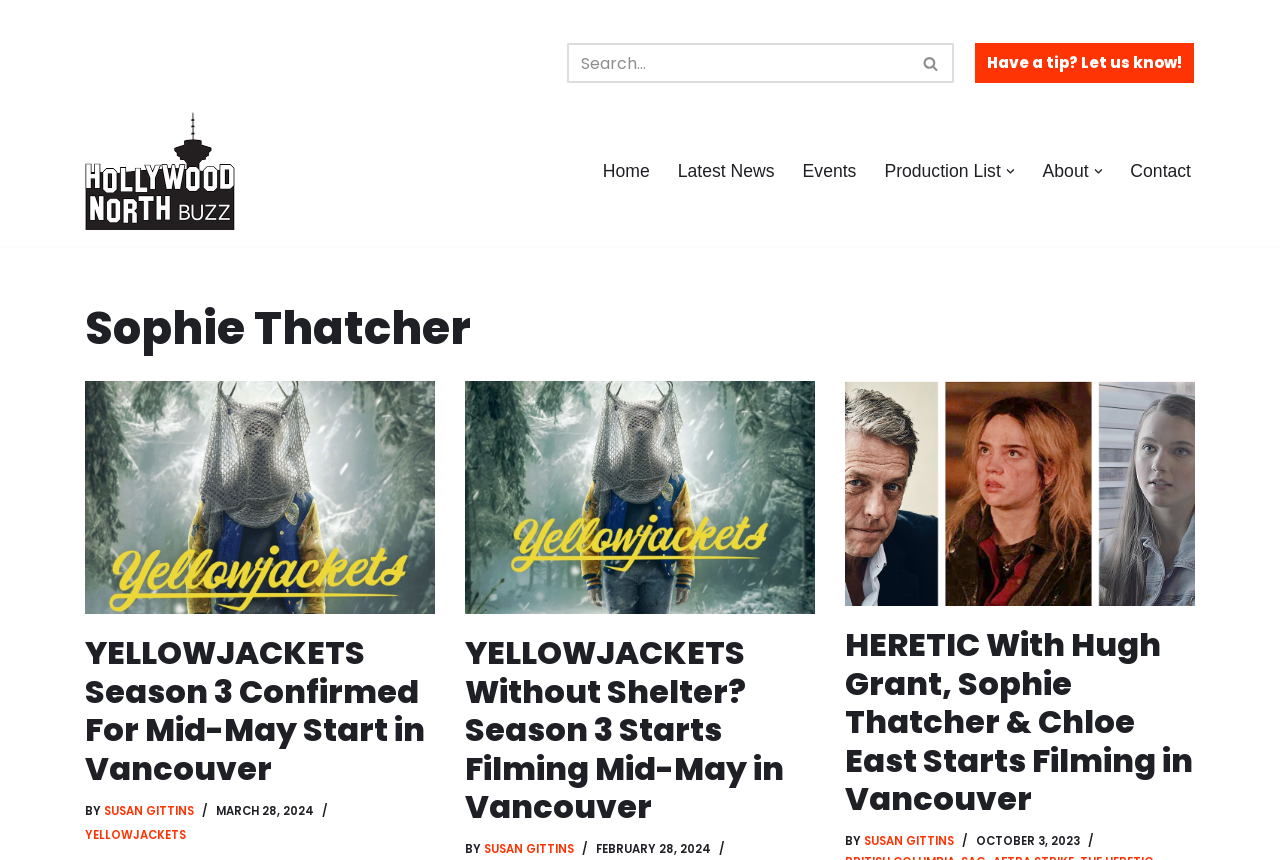How many news articles are listed on the webpage?
Carefully analyze the image and provide a detailed answer to the question.

The webpage lists three news articles about Sophie Thatcher, including 'YELLOWJACKETS Season 3 Confirmed For Mid-May Start in Vancouver', 'YELLOWJACKETS Without Shelter? Season 3 Starts Filming Mid-May in Vancouver', and 'HERETIC With Hugh Grant, Sophie Thatcher & Chloe East Starts Filming in Vancouver'.